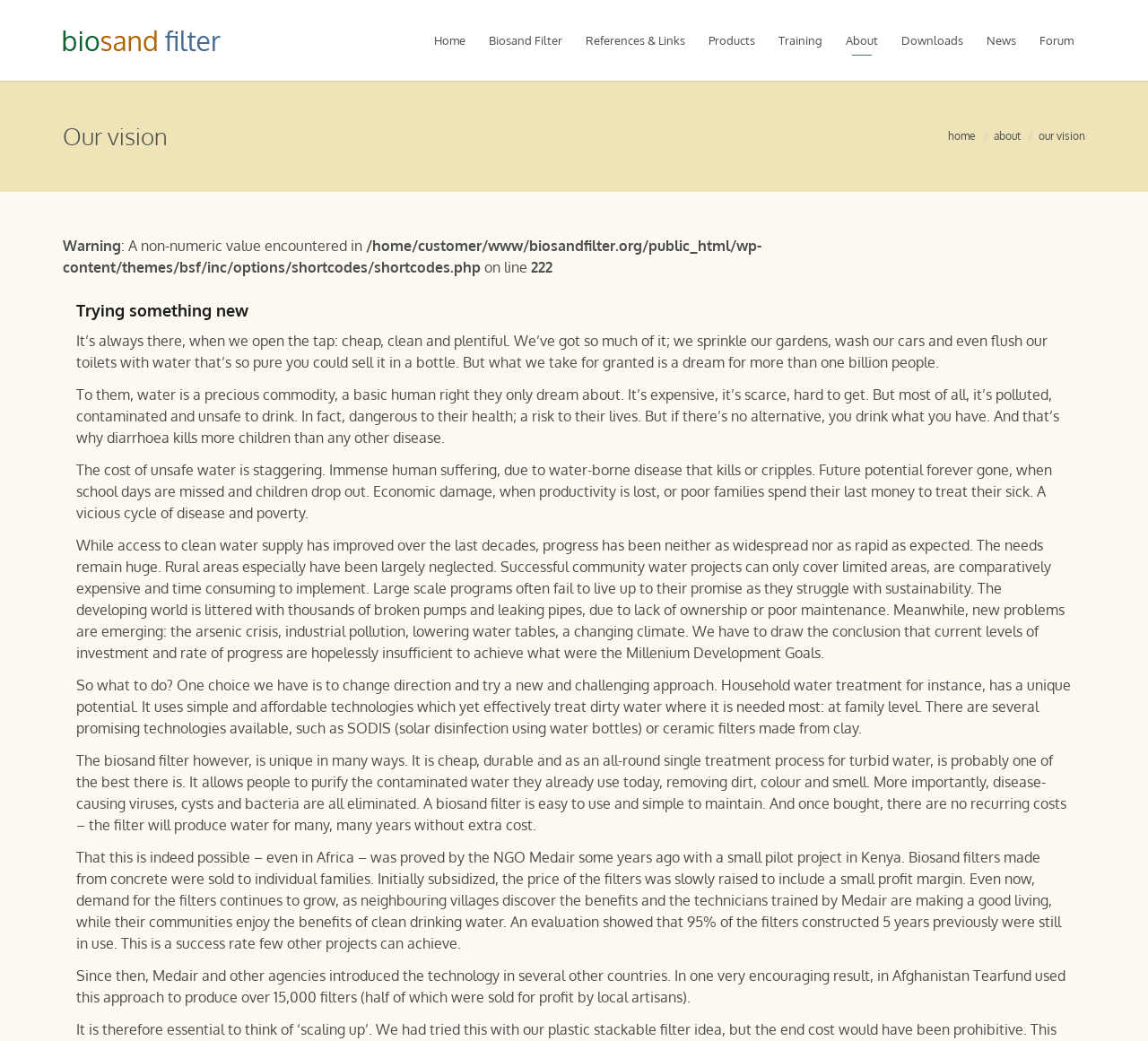Please identify the bounding box coordinates of the area I need to click to accomplish the following instruction: "Go to Home page".

[0.368, 0.0, 0.416, 0.078]